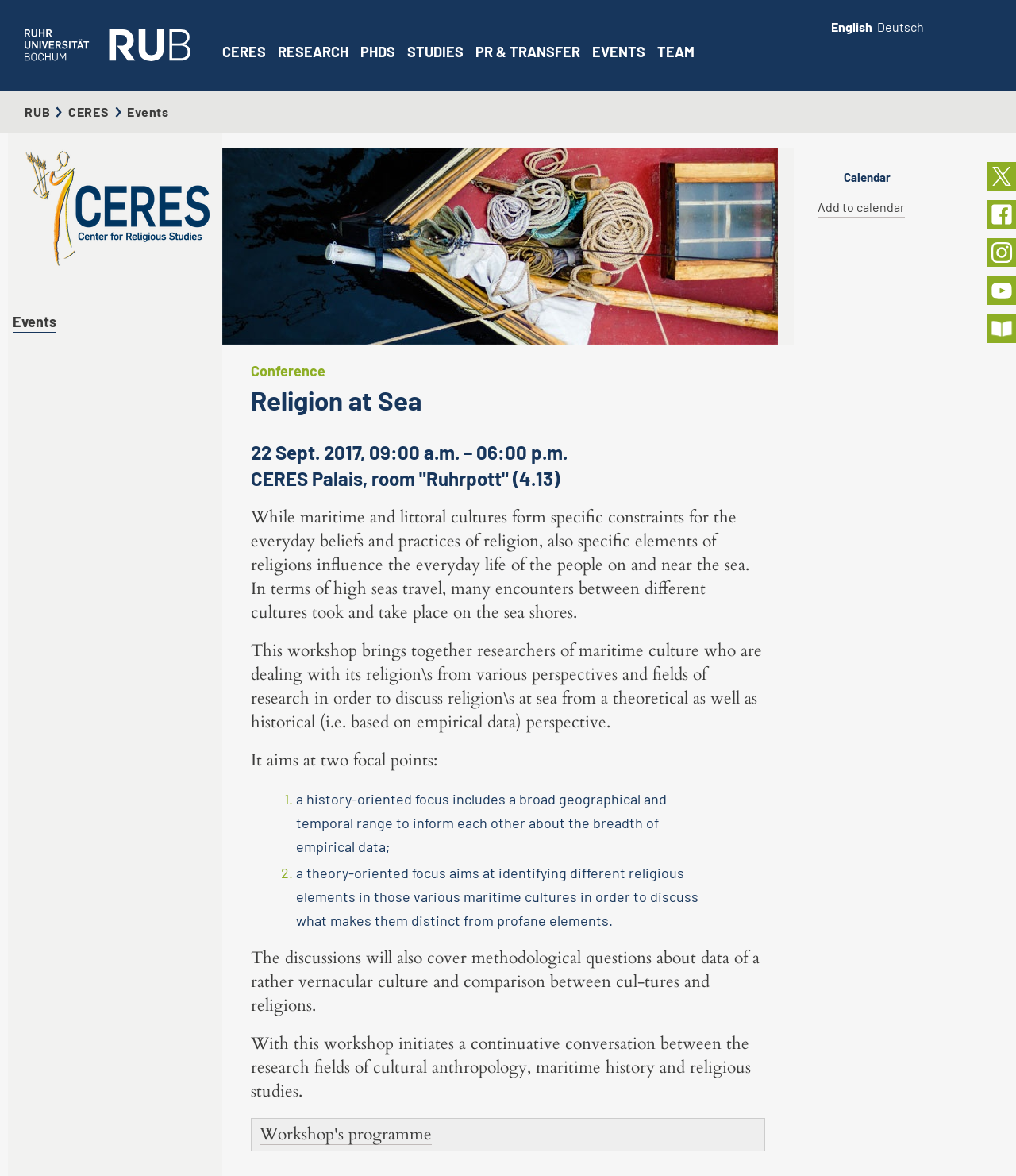Explain the webpage's layout and main content in detail.

This webpage is about a conference titled "Religion at Sea" organized by CERES at Ruhr-Universität Bochum. At the top left corner, there is a logo of RUB (Ruhr-Universität Bochum) and a link to the university's website. Next to it, there are several buttons for navigating to different sections of the CERES website, including "RESEARCH", "PHDS", "STUDIES", "PR & TRANSFER", "EVENTS", and "TEAM". 

On the top right corner, there are language options, with "English" currently selected and a link to switch to "Deutsch". Below the navigation buttons, there is a section with a logo of RUB, a link to the university's website, and a link to CERES. 

The main content of the webpage is about the conference, which is scheduled to take place on September 22, 2017, from 9:00 a.m. to 6:00 p.m. at CERES Palais, room "Ruhrpott" (4.13). There is an image related to the conference, and a heading that reads "Religion at Sea". 

The conference description explains that the workshop aims to bring together researchers of maritime culture to discuss religion at sea from theoretical and historical perspectives. The description is divided into several paragraphs, with two focal points: a history-oriented focus and a theory-oriented focus. There is also a link to the workshop's program at the bottom of the description.

On the right side of the webpage, there is a section titled "Calendar" with an image and a link to add the event to a calendar. Below this section, there are several social media links.